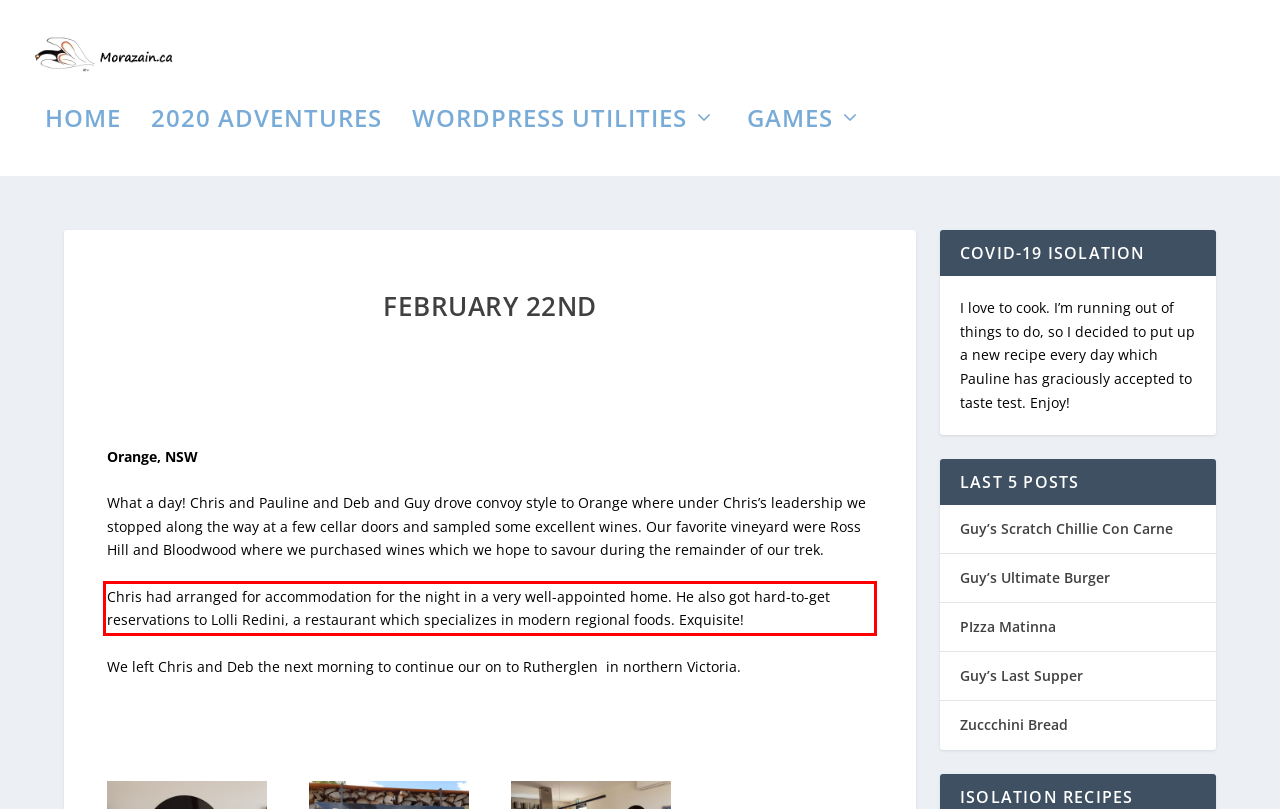Examine the webpage screenshot and use OCR to obtain the text inside the red bounding box.

Chris had arranged for accommodation for the night in a very well-appointed home. He also got hard-to-get reservations to Lolli Redini, a restaurant which specializes in modern regional foods. Exquisite!